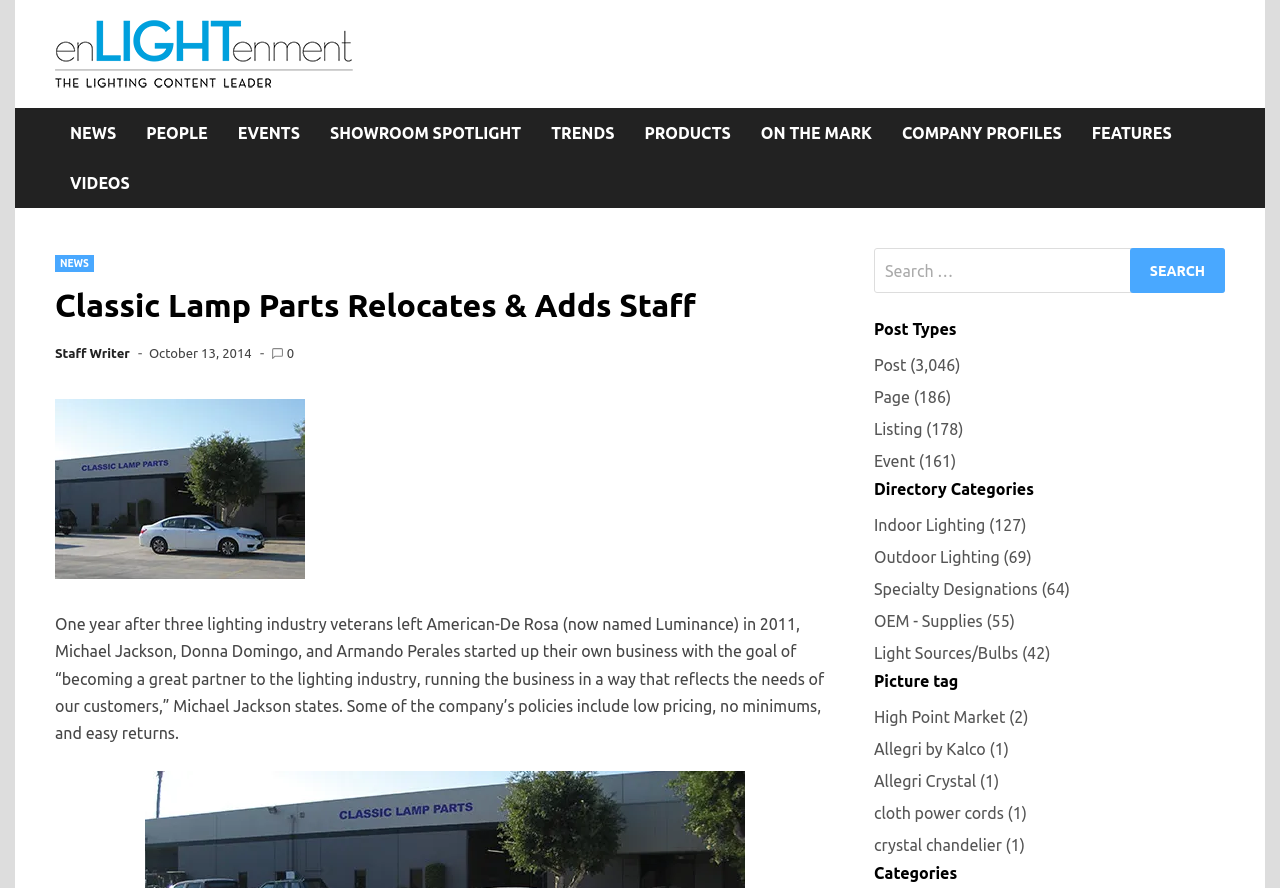Please identify the bounding box coordinates of the element's region that should be clicked to execute the following instruction: "Search for something". The bounding box coordinates must be four float numbers between 0 and 1, i.e., [left, top, right, bottom].

[0.683, 0.279, 0.957, 0.33]